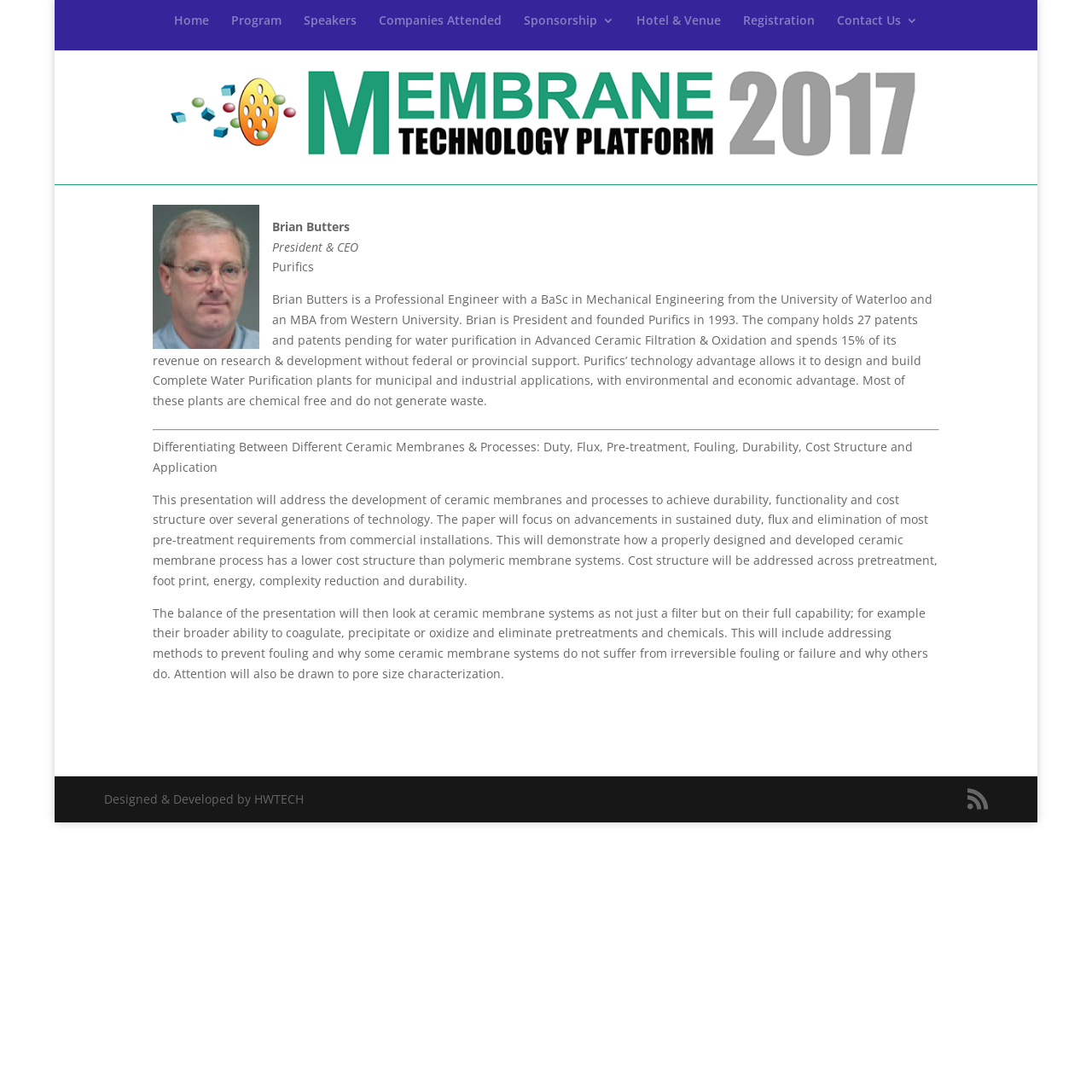What is the topic of the presentation?
Look at the image and respond with a one-word or short phrase answer.

Ceramic Membranes & Processes